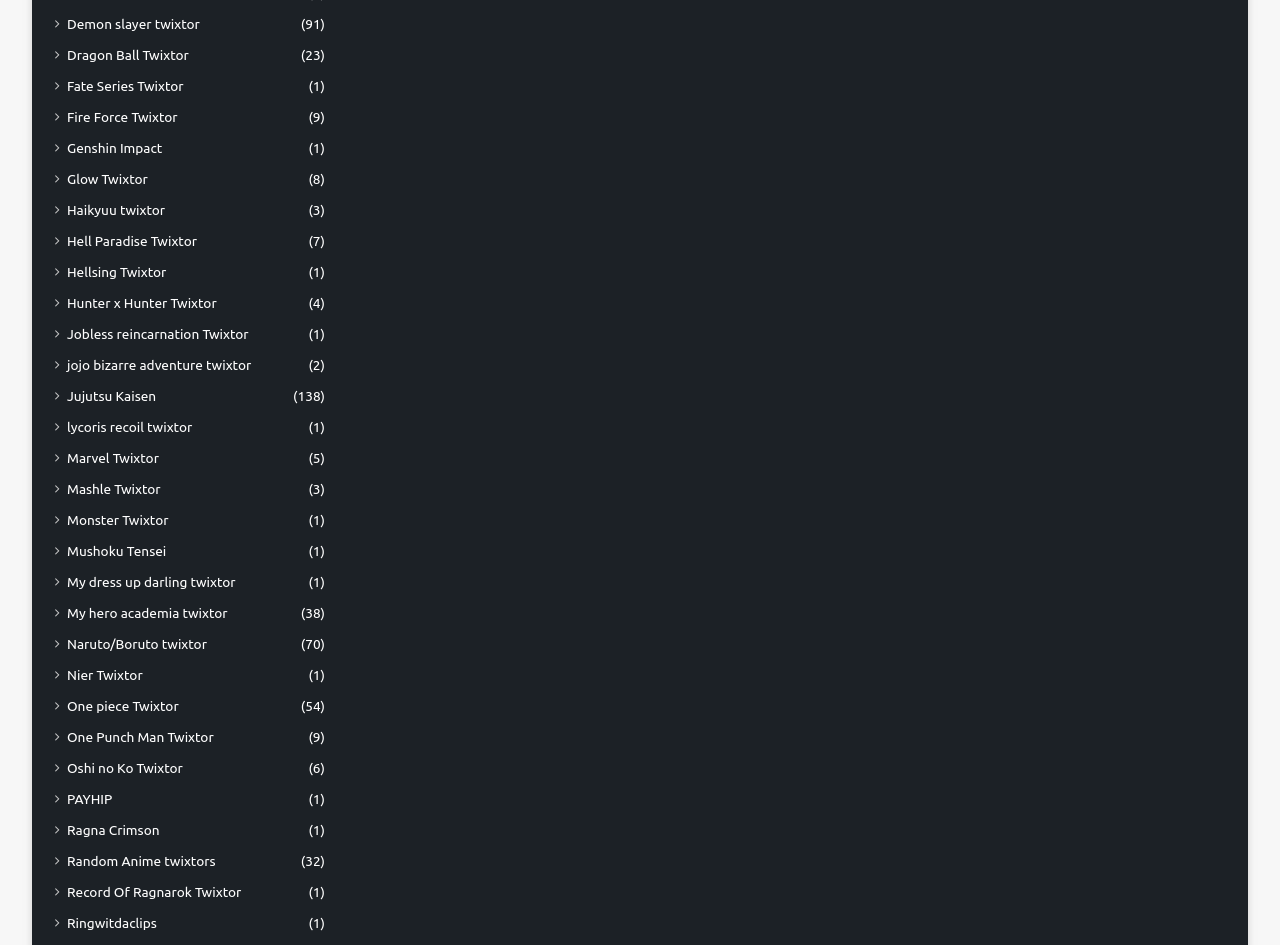Please pinpoint the bounding box coordinates for the region I should click to adhere to this instruction: "Explore Random Anime twixtors".

[0.052, 0.9, 0.168, 0.923]